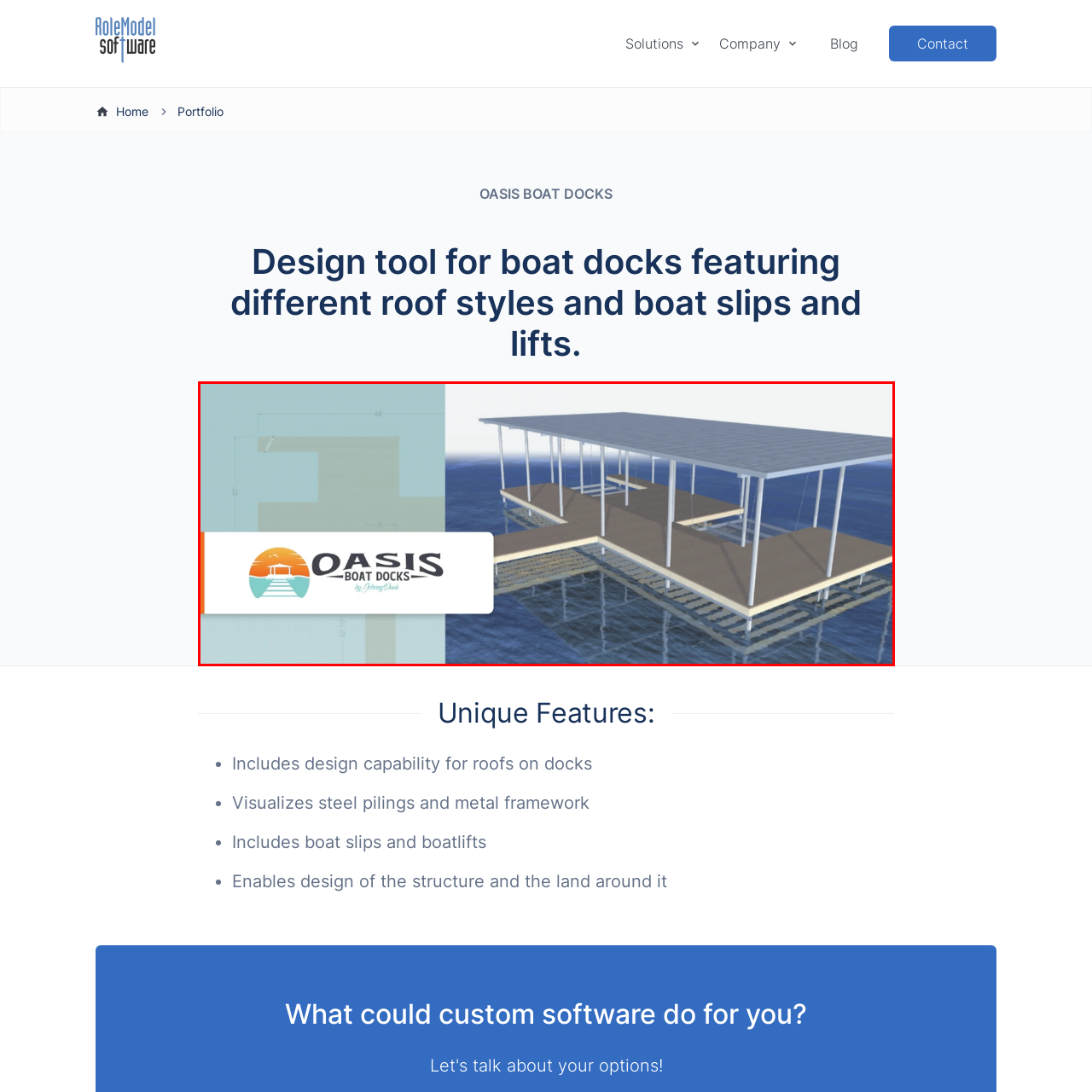What is the style of the logo's colors?  
Concentrate on the image marked with the red box and respond with a detailed answer that is fully based on the content of the image.

The caption describes the logo's colors as warm, which evokes a sense of relaxation and maritime charm. This suggests that the colors used in the logo are calming and inviting, rather than bright and bold.